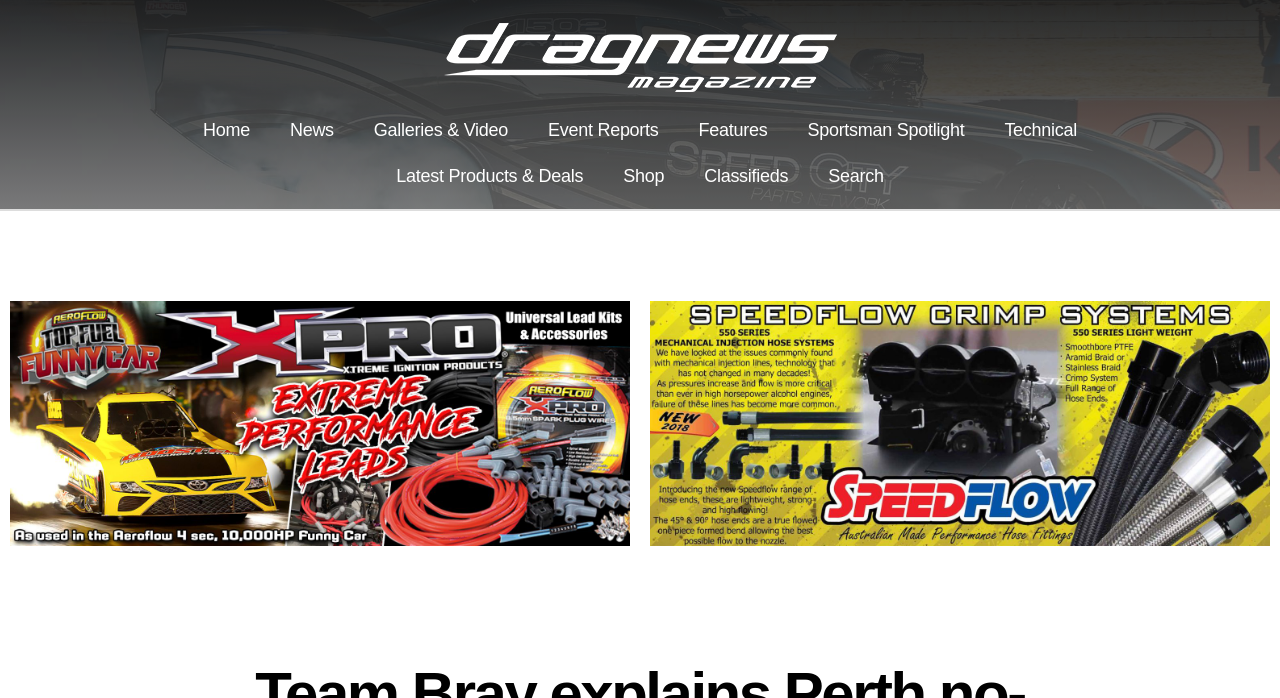Answer the following query concisely with a single word or phrase:
What is the name of the magazine?

Drag News Magazine